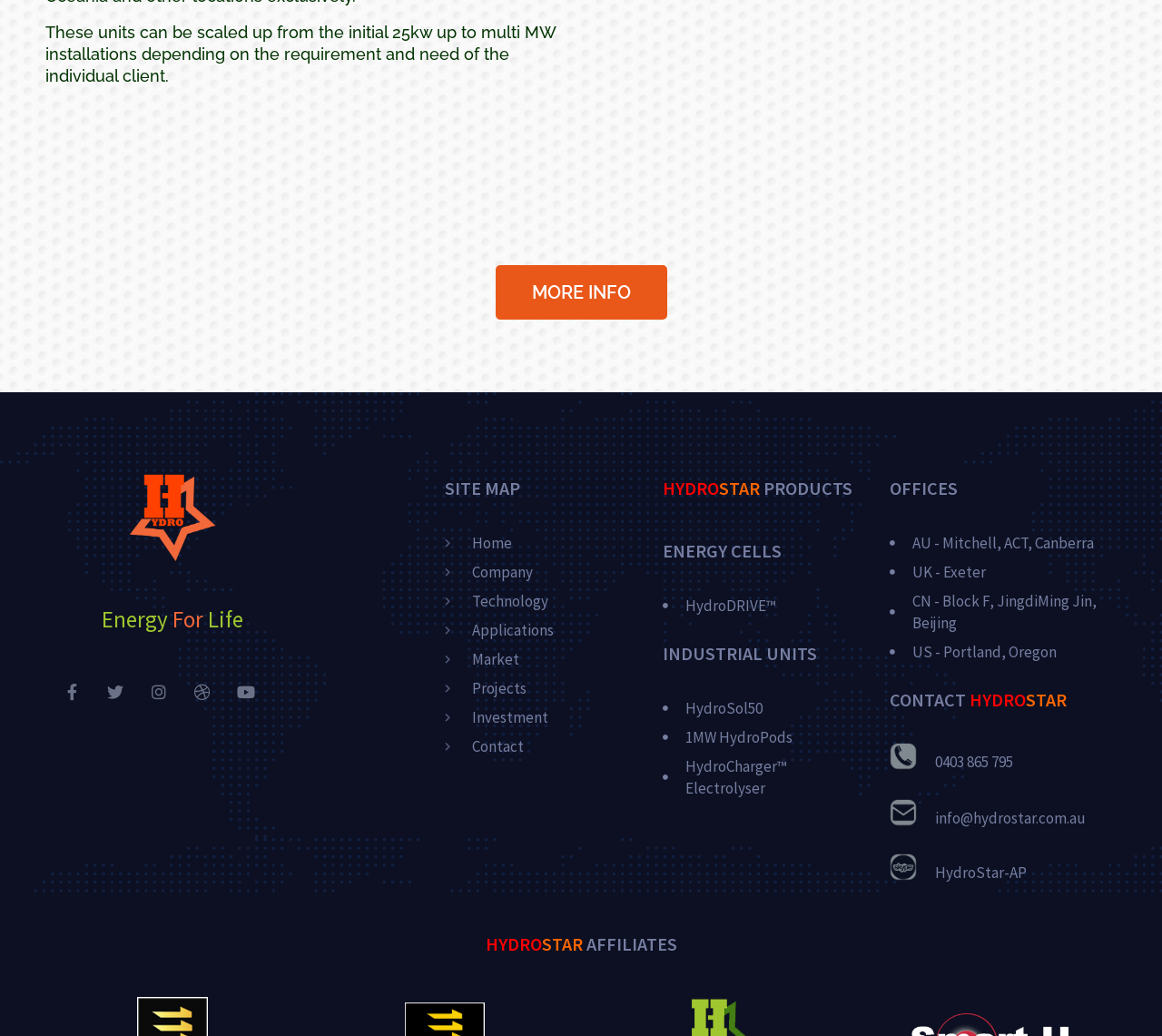Look at the image and answer the question in detail:
What is the name of the industrial unit?

The webpage has a section with the heading 'INDUSTRIAL UNITS' and a link 'HydroSol50', indicating that it is one of the industrial units offered by the company. This can be determined by looking at the structure and content of the webpage.